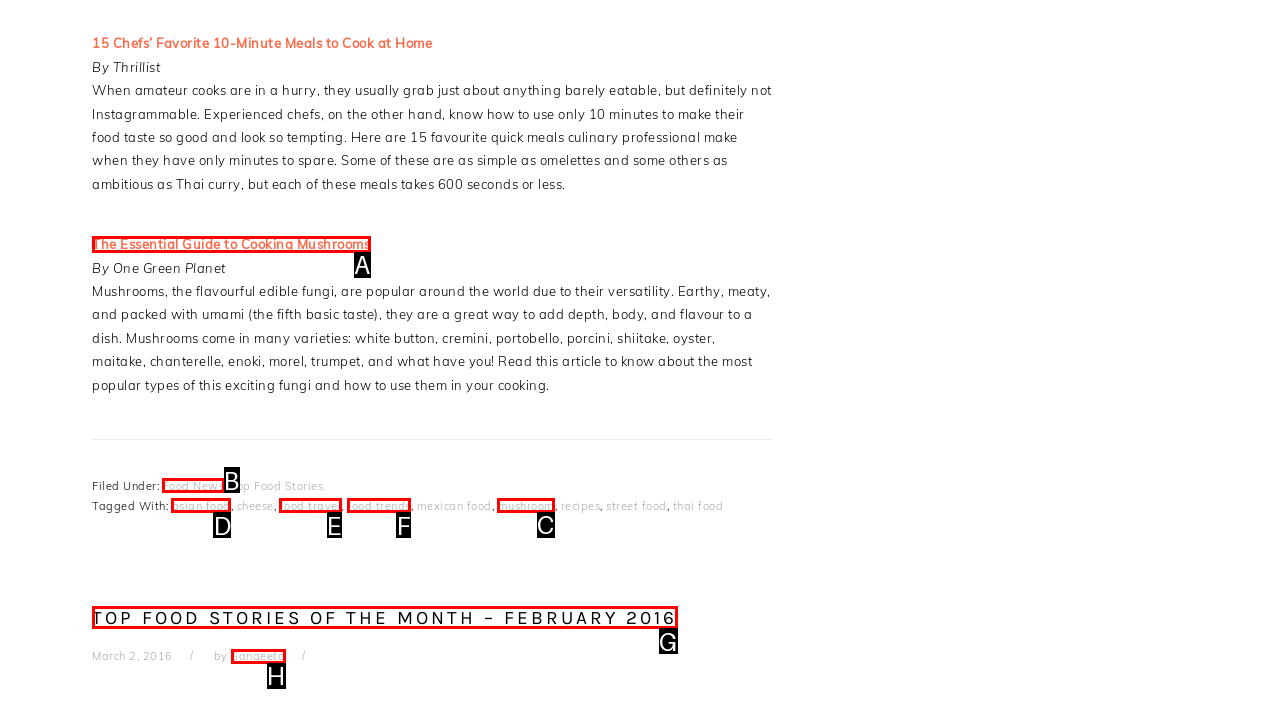Which option should be clicked to execute the task: Explore recipes tagged with mushroom?
Reply with the letter of the chosen option.

C